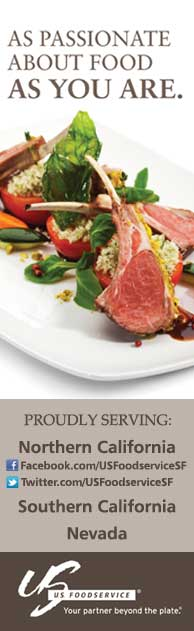Provide a thorough and detailed caption for the image.

The image showcases a beautifully plated dish, emphasizing the culinary artistry and attention to detail. The prominent text reads, "AS PASSIONATE ABOUT FOOD AS YOU ARE," highlighting a dedication to quality and passion in the culinary arts. Below this, the image features the logo of US Foodservice, symbolizing its commitment to serving the food industry.

This promotional piece notes that US Foodservice proudly serves regions including Northern California, Southern California, and Nevada, suggesting a broad and responsive service network. Additionally, it invites engagement through social media links, allowing customers to connect via Facebook and Twitter, enhancing community involvement and customer relations. The overall design conveys sophistication and professionalism, aimed at attracting food enthusiasts and industry partners alike.